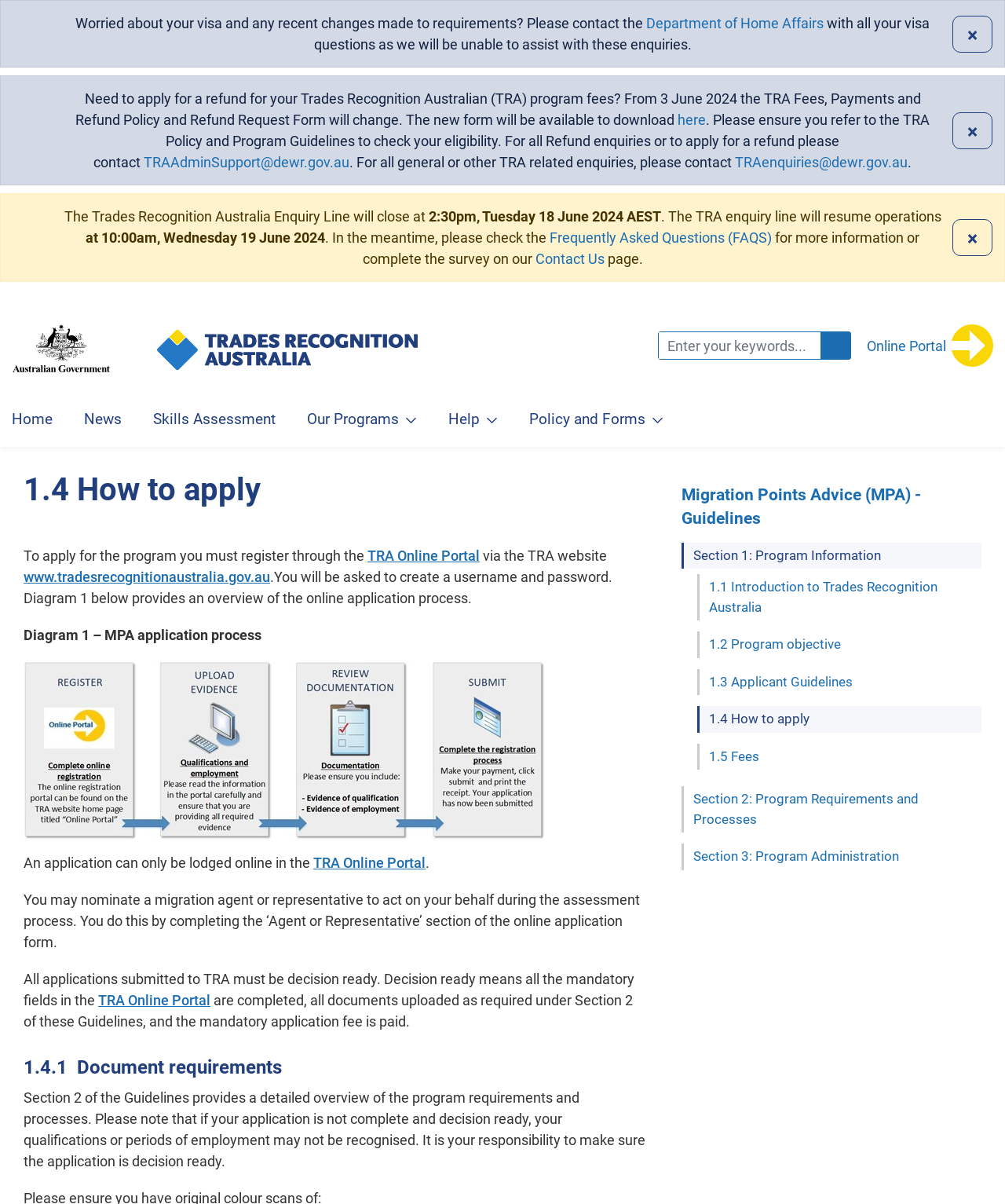Please give the bounding box coordinates of the area that should be clicked to fulfill the following instruction: "Contact the Department of Home Affairs". The coordinates should be in the format of four float numbers from 0 to 1, i.e., [left, top, right, bottom].

[0.643, 0.012, 0.82, 0.026]